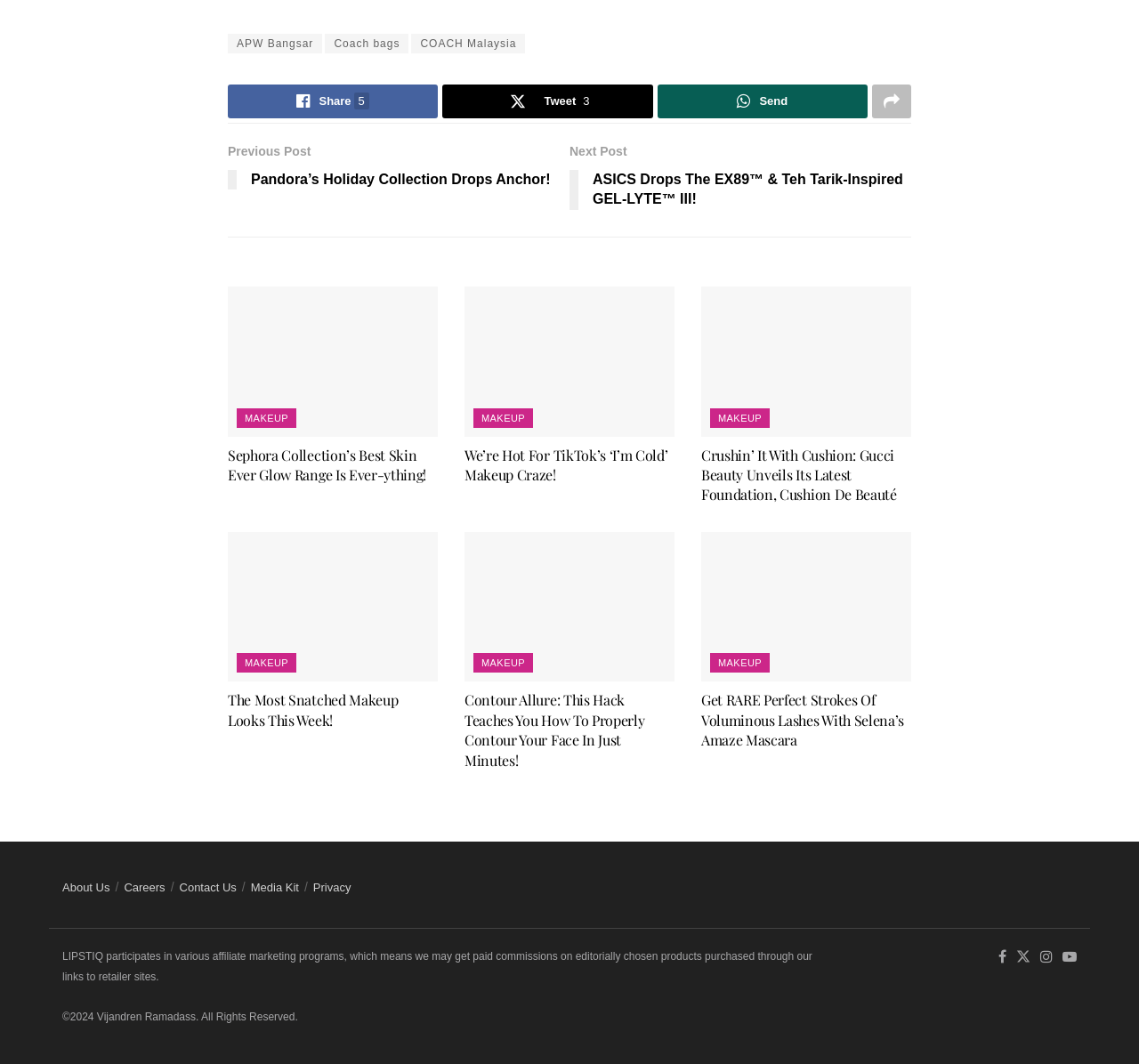Please identify the bounding box coordinates of where to click in order to follow the instruction: "Read the article about Sephora Collection's Best Skin Ever Glow Range".

[0.2, 0.269, 0.384, 0.41]